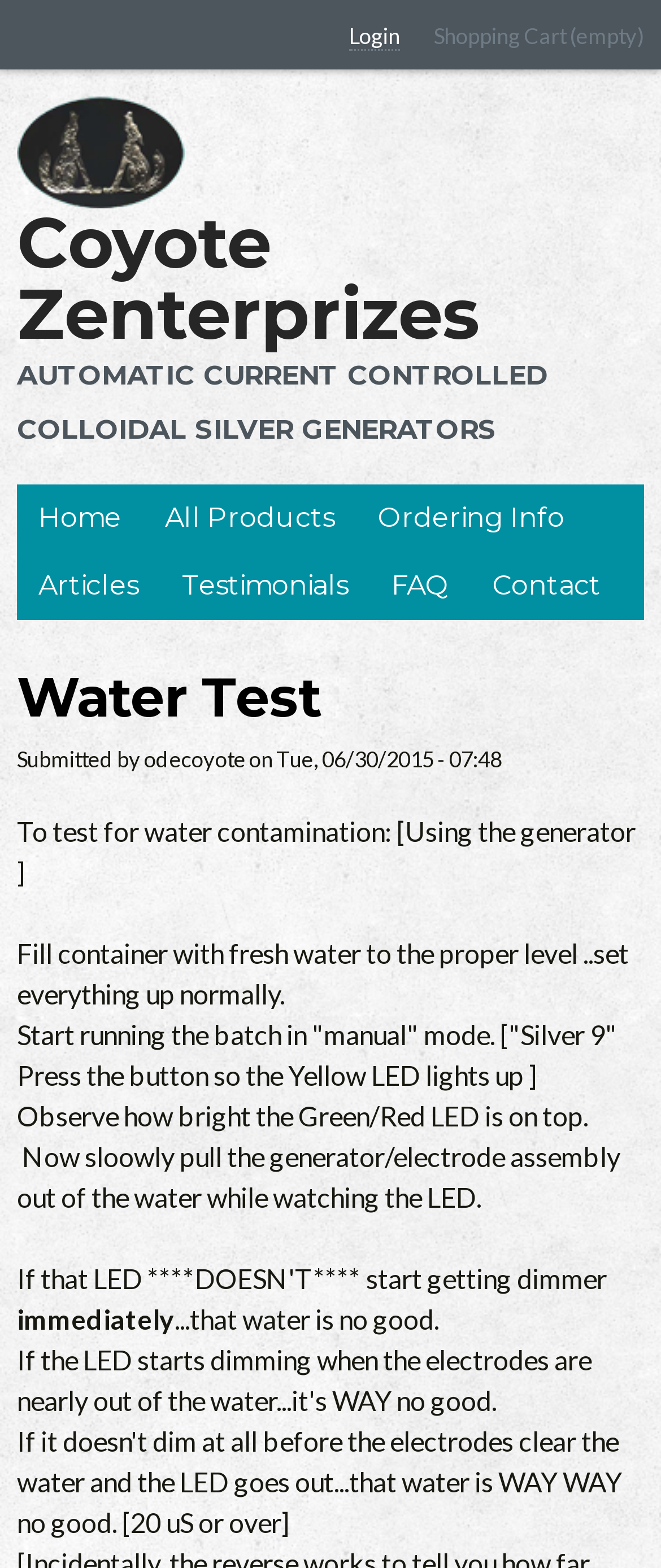Please determine the bounding box coordinates of the area that needs to be clicked to complete this task: 'check November 2023'. The coordinates must be four float numbers between 0 and 1, formatted as [left, top, right, bottom].

None